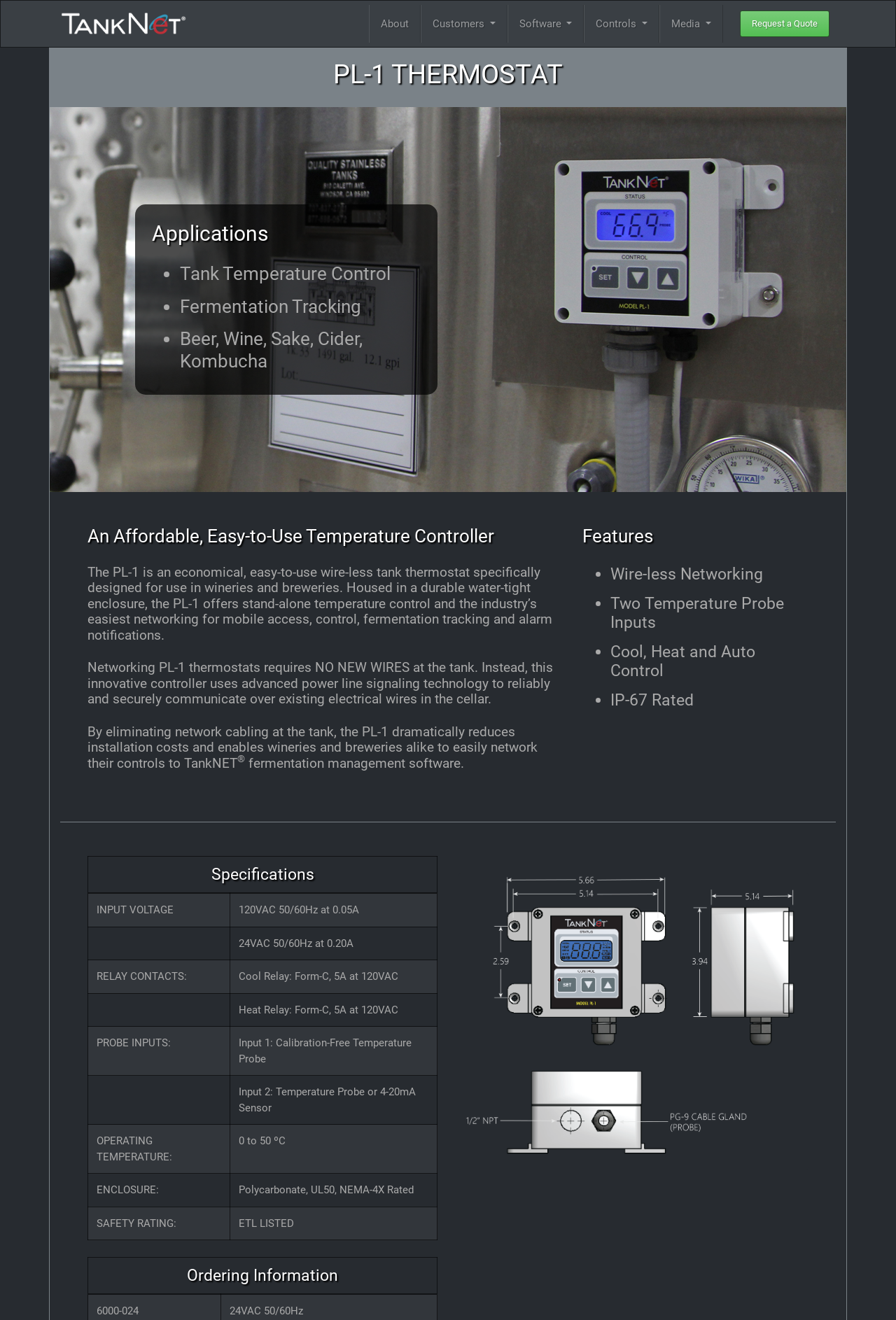Identify the bounding box for the UI element described as: "parent_node: About". Ensure the coordinates are four float numbers between 0 and 1, formatted as [left, top, right, bottom].

[0.055, 0.001, 0.221, 0.036]